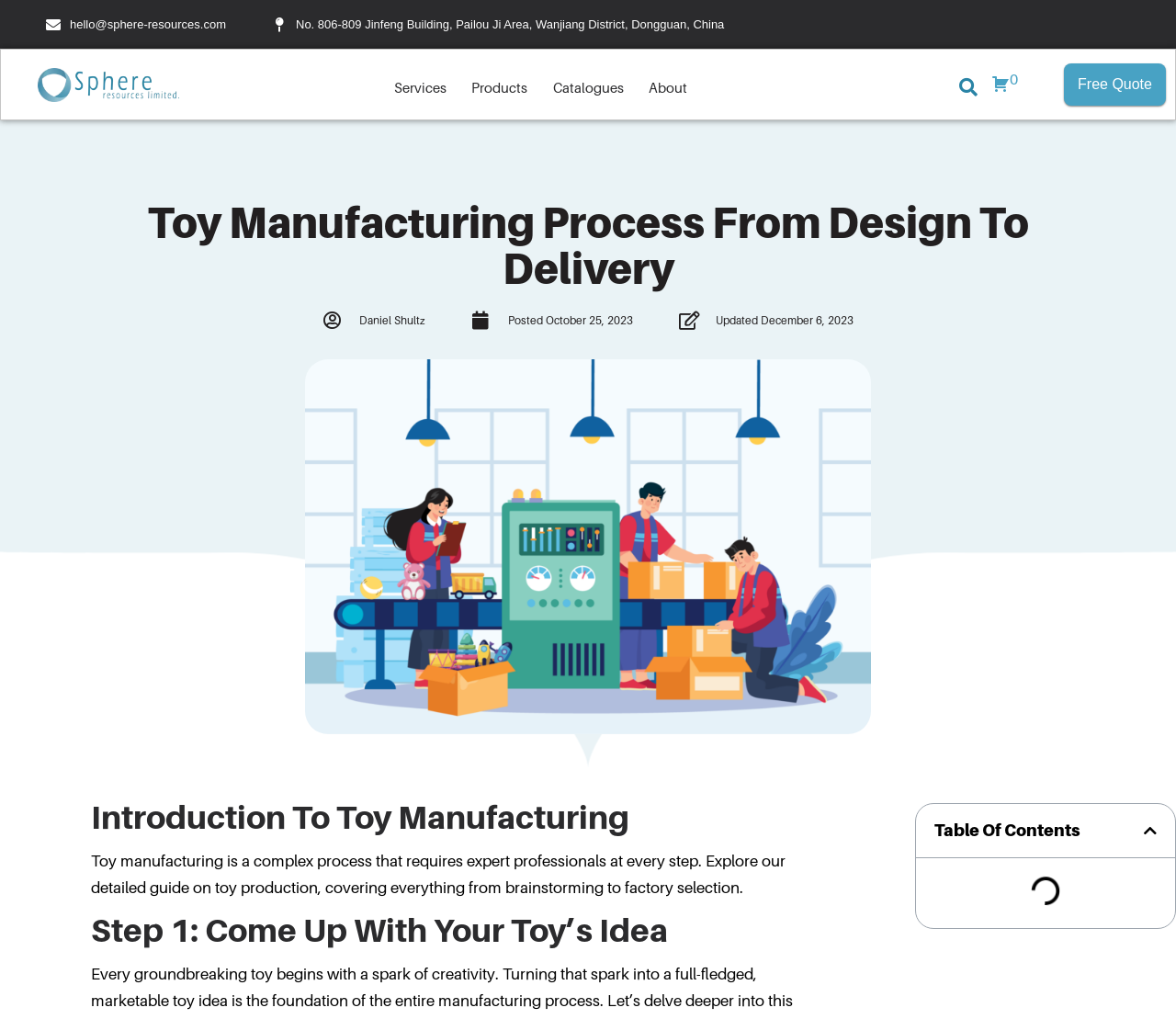Please study the image and answer the question comprehensively:
What is the date of the last update?

I found the date of the last update by looking at the text below the author's name, which says 'Updated December 6, 2023'. This indicates that the article was last updated on this date.